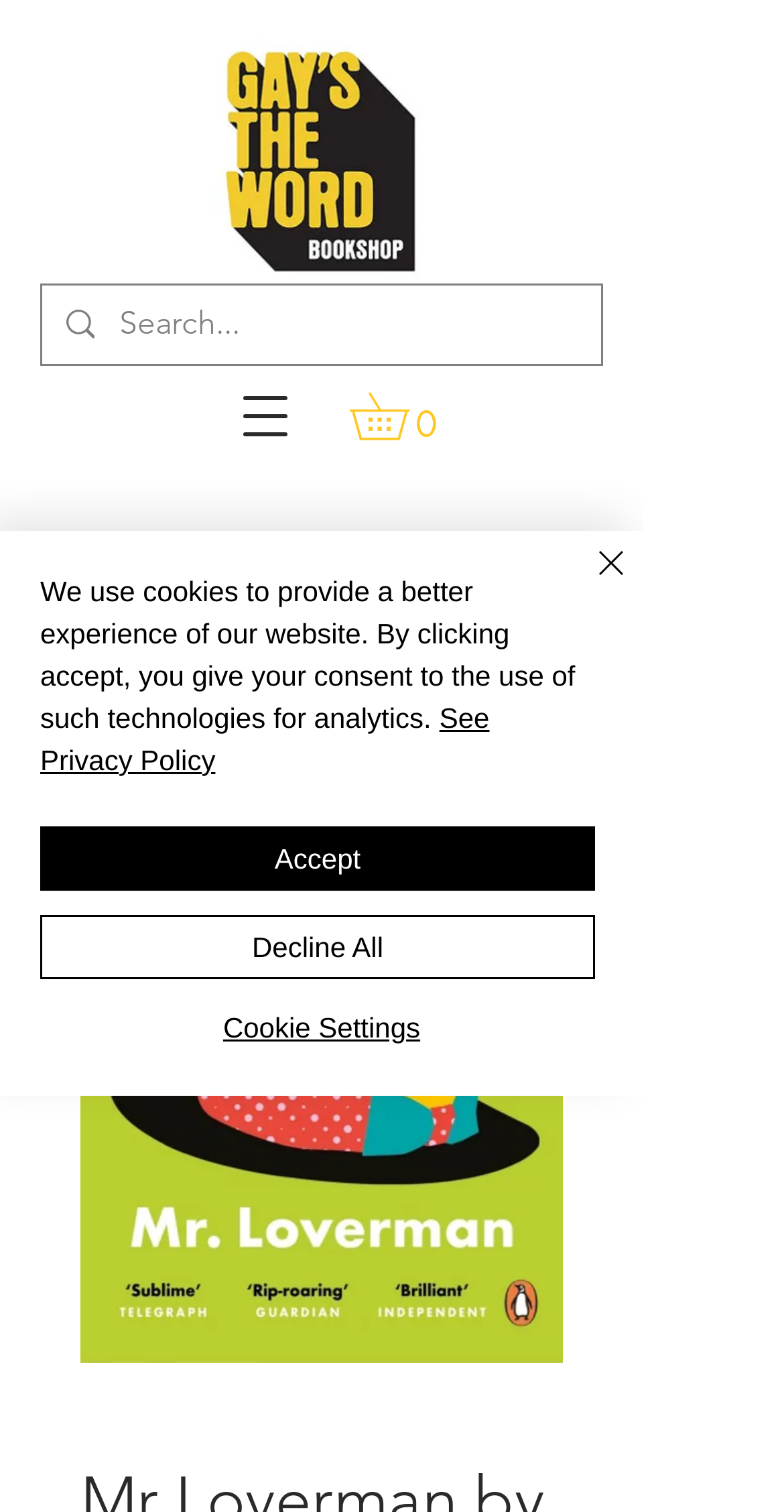Please specify the bounding box coordinates of the clickable region to carry out the following instruction: "View cart". The coordinates should be four float numbers between 0 and 1, in the format [left, top, right, bottom].

[0.446, 0.259, 0.579, 0.291]